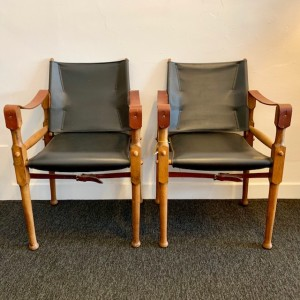What is the price indicated for?
Respond with a short answer, either a single word or a phrase, based on the image.

The pair